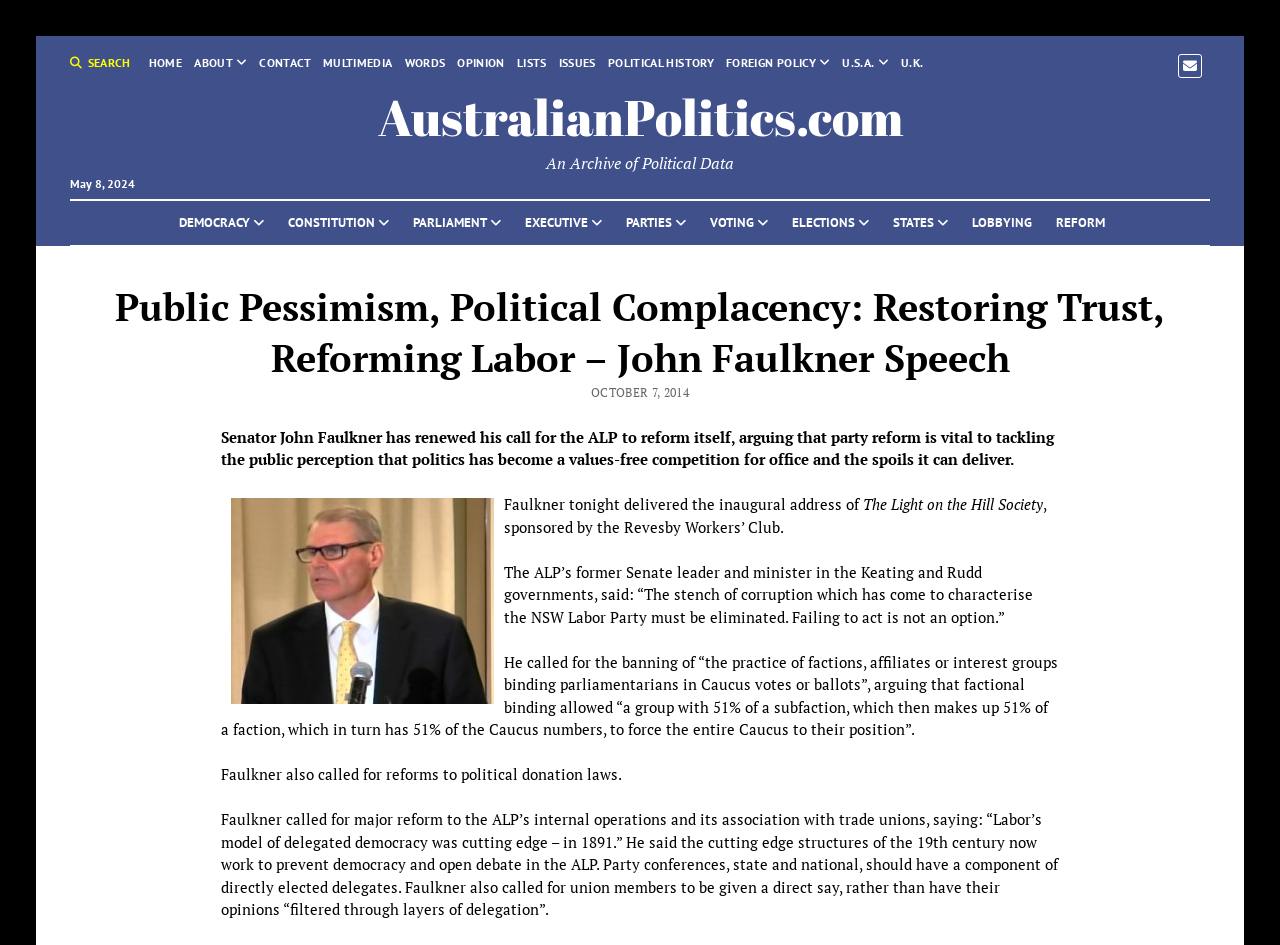What is the name of the society?
Analyze the screenshot and provide a detailed answer to the question.

I found the name of the society by reading the static text element with the content 'The Light on the Hill Society' which is located below the image of Faulkner.